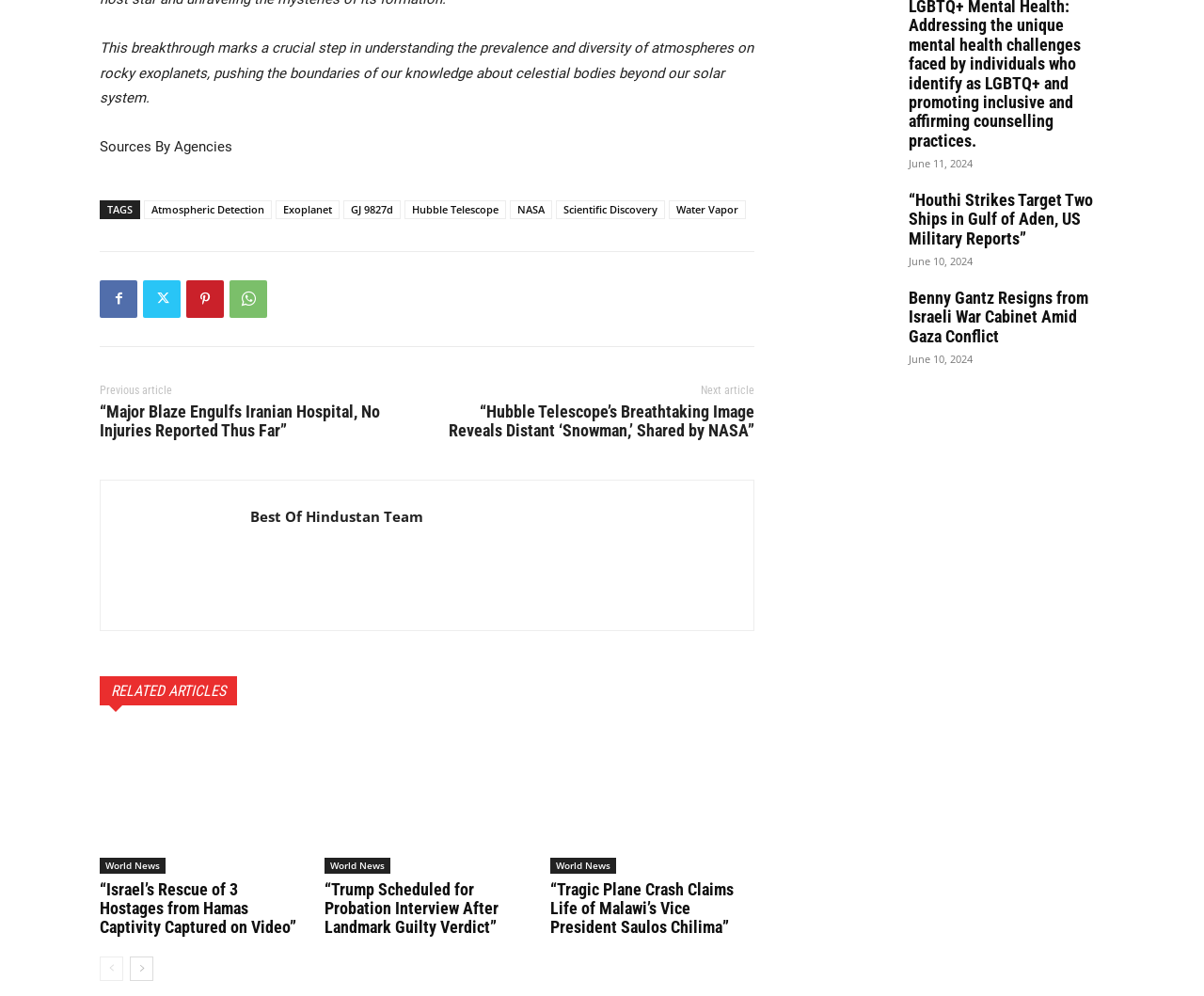Highlight the bounding box coordinates of the region I should click on to meet the following instruction: "Go to the next page".

[0.108, 0.958, 0.127, 0.983]